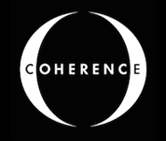Please provide a comprehensive answer to the question below using the information from the image: What is the focus of Coherence360's mission?

The caption states that Coherence360's mission is to ignite productive collaboration among teams and organizations, which indicates that the focus of their mission is on facilitating effective collaboration.